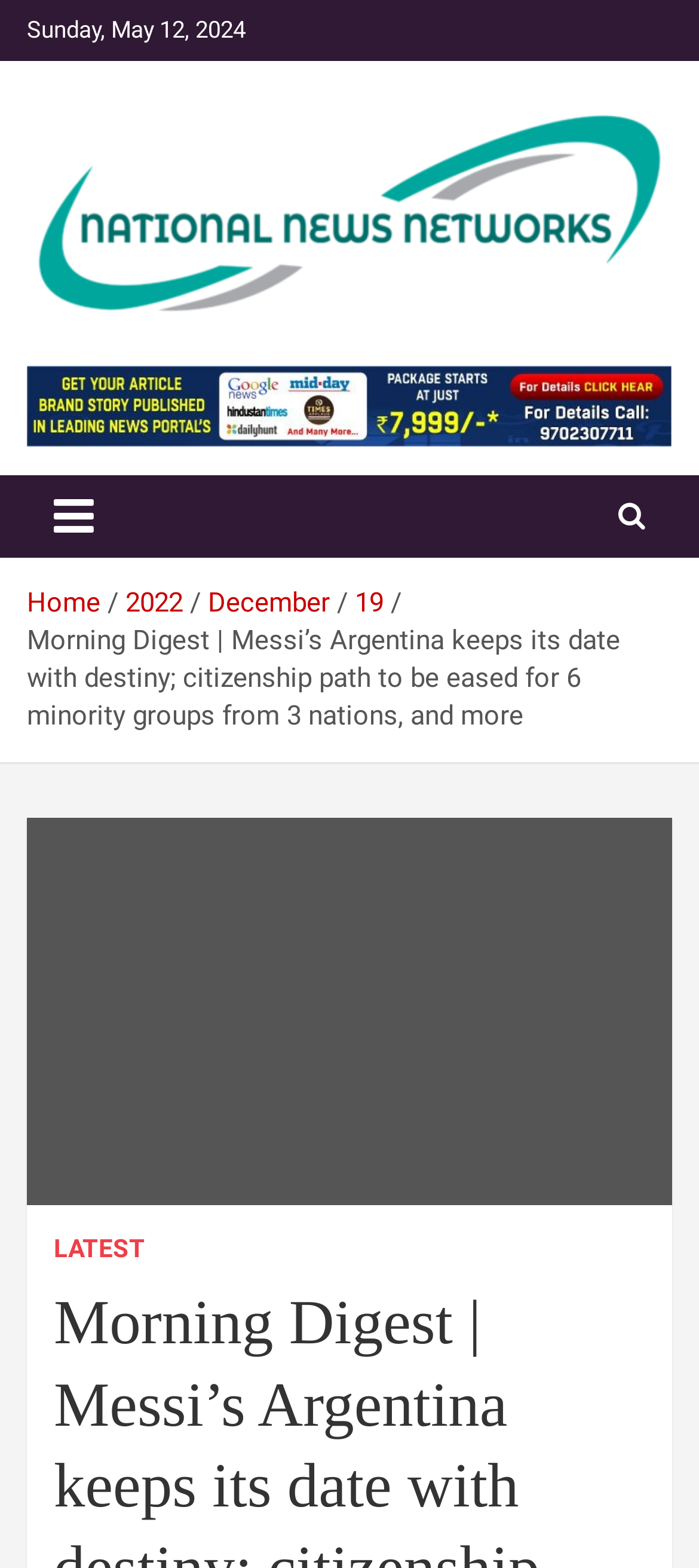Determine the bounding box coordinates for the UI element with the following description: "alt="Banner Add"". The coordinates should be four float numbers between 0 and 1, represented as [left, top, right, bottom].

[0.038, 0.233, 0.962, 0.285]